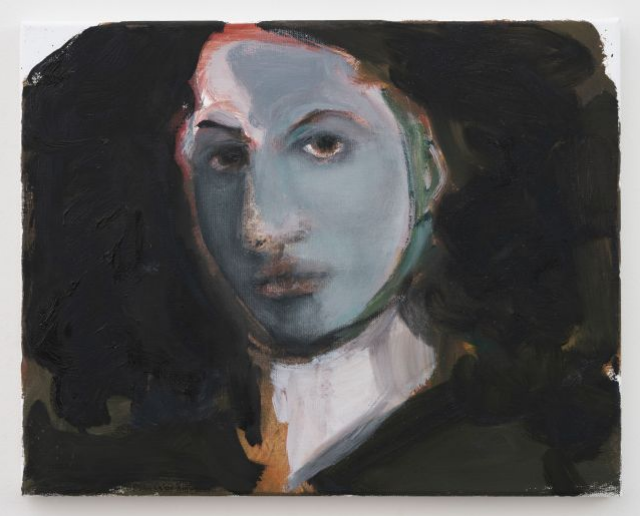Offer a detailed narrative of the image.

This image features a captivating painting by Marlene Dumas, highlighting her distinctive style that often explores deep and existential themes. The portrait depicts a woman with an intense gaze, rendered in a palette dominated by dark tones contrasted by the cool hues of the subject's skin. Dumas's approach combines abstraction with figuration, creating an emotive and engaging presence. The painting is part of the exhibition "Double Takes - 25 Years of Collaboration" showcased at the Zeno X Gallery, which reflects on her artistic journey and the relationships formed throughout her career. The exhibit runs from May 27 to July 25, 2020, encapsulating the essence of Dumas's work in addressing both personal and broader societal narratives through her art.